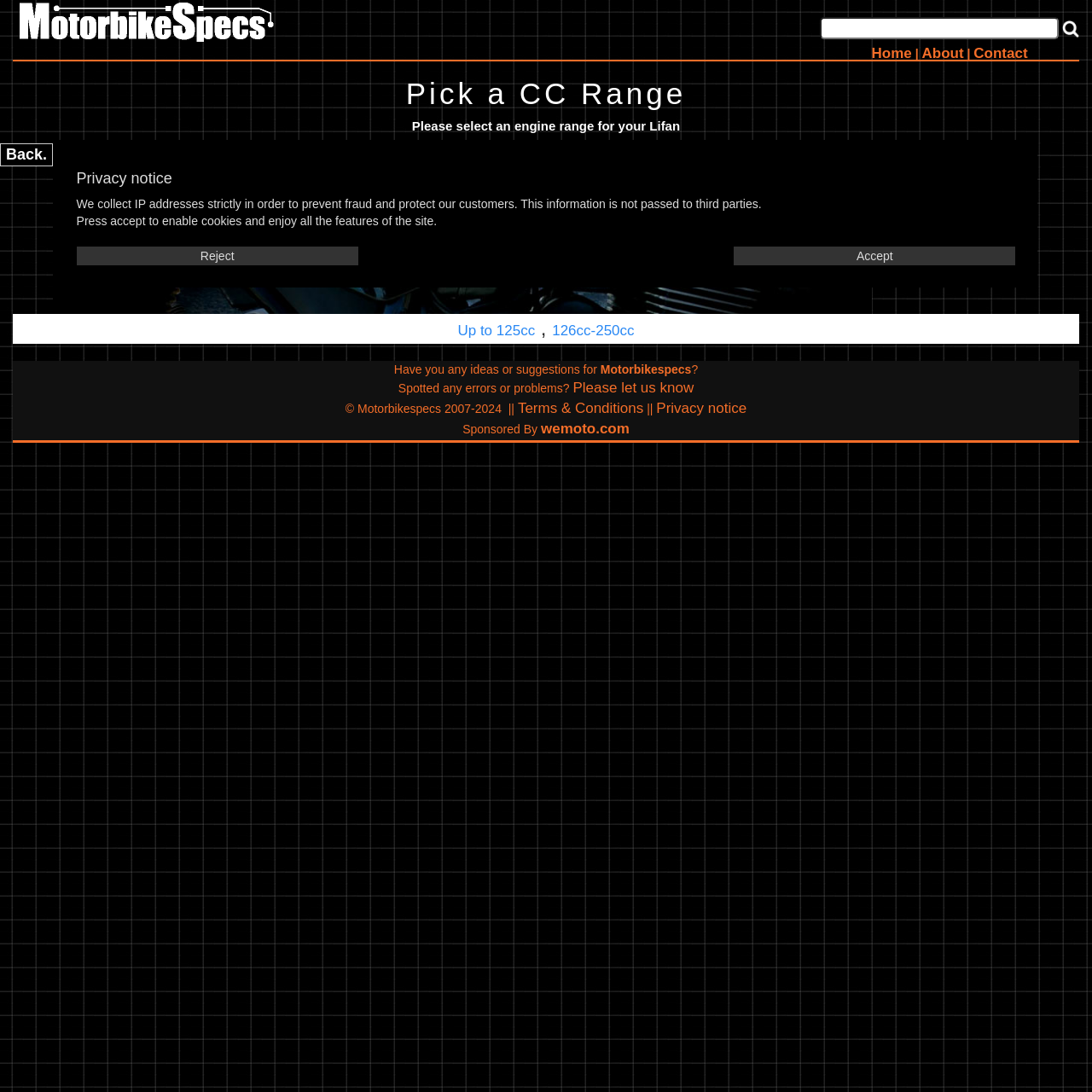Using the details from the image, please elaborate on the following question: What is the range of engine CC for Lifan?

The webpage provides options to select an engine range for Lifan, which includes 'Up to 125cc' and '126cc-250cc'.